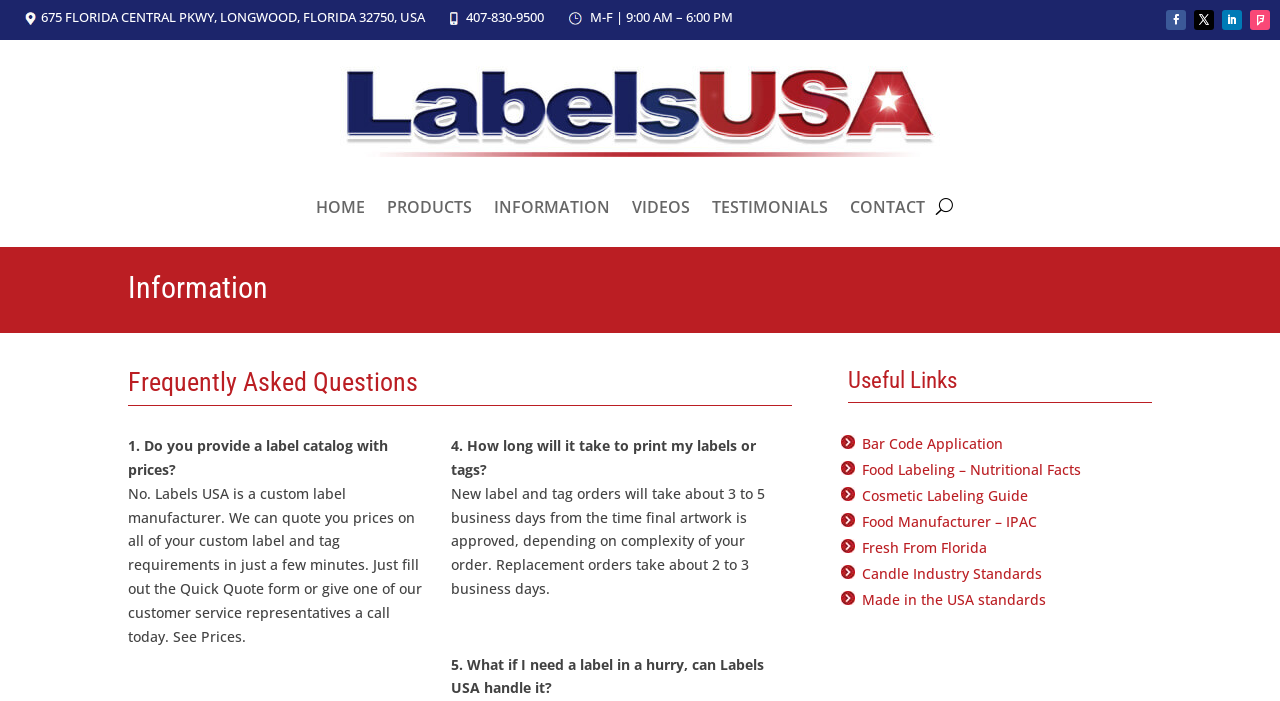Utilize the information from the image to answer the question in detail:
How many FAQs are listed on this webpage?

I found the FAQs by looking at the section with the heading 'Frequently Asked Questions'. There are three FAQs listed, each with a question and an answer.